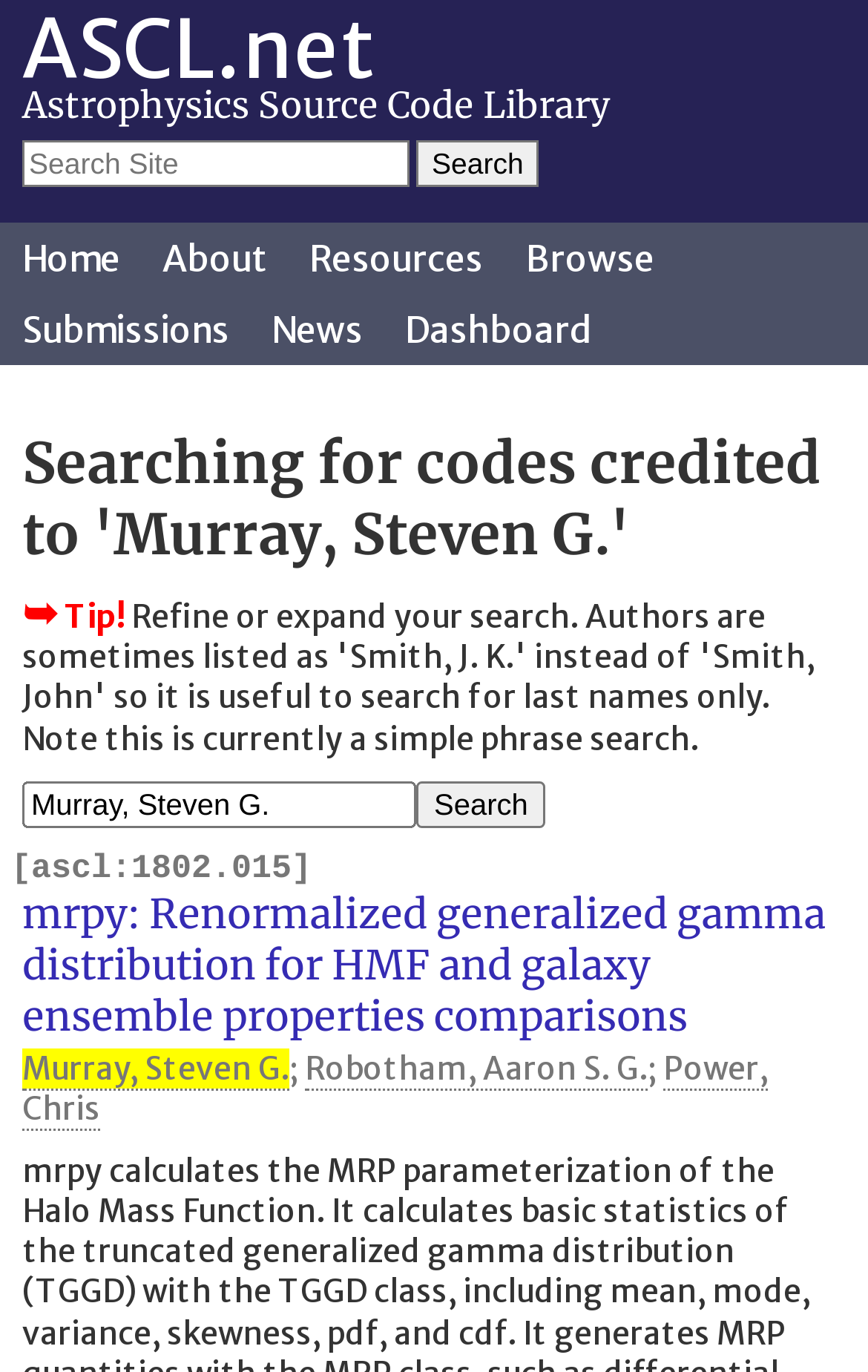What is the name of the code credited to Murray, Steven G.?
Look at the webpage screenshot and answer the question with a detailed explanation.

The question can be answered by looking at the StaticText '[ascl:1802.015]' which is below the heading 'Searching for codes credited to 'Murray, Steven G.'' and is likely to be the code credited to the author.